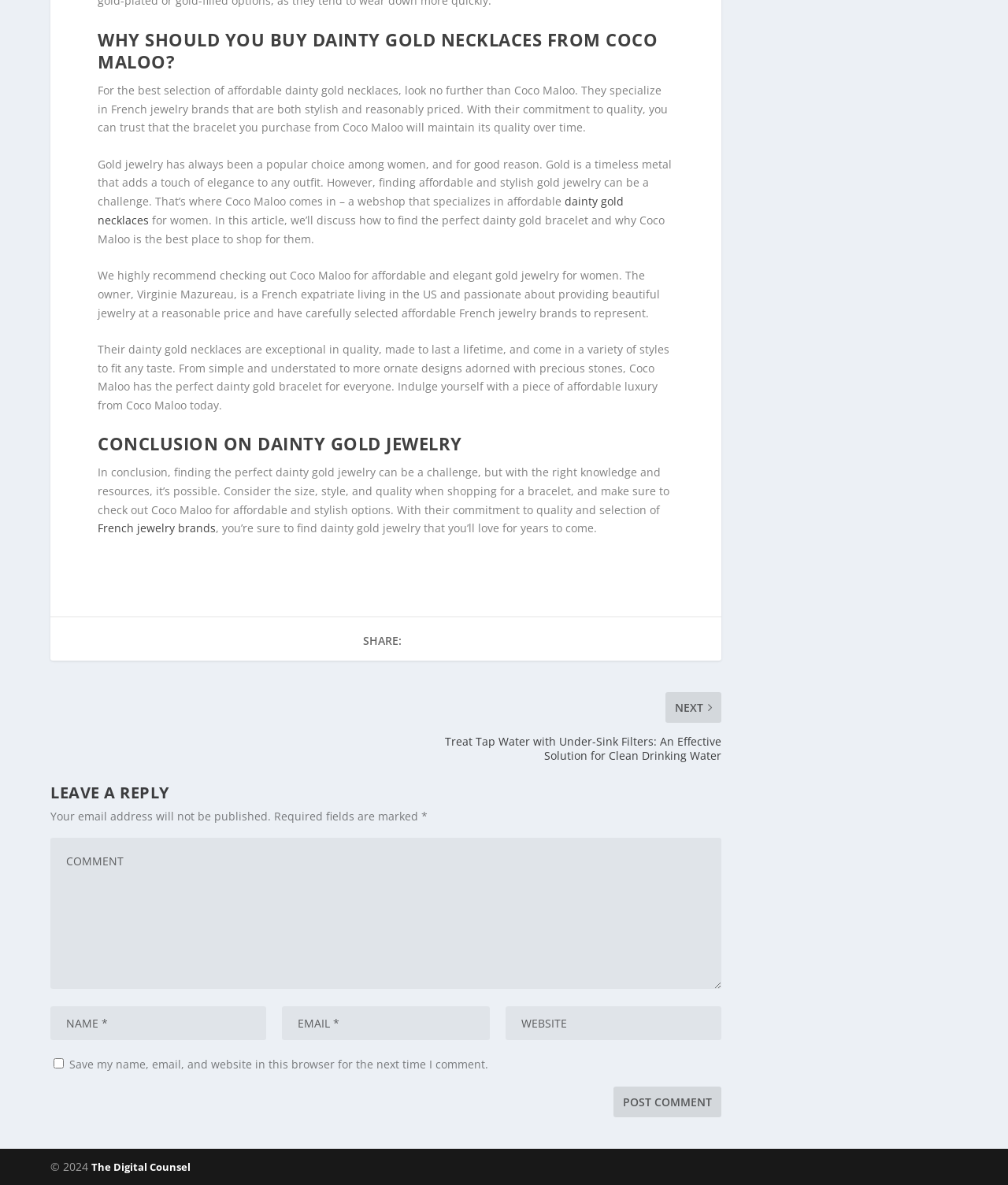Provide a one-word or short-phrase response to the question:
What is required to leave a reply on the webpage?

Name, email, and comment